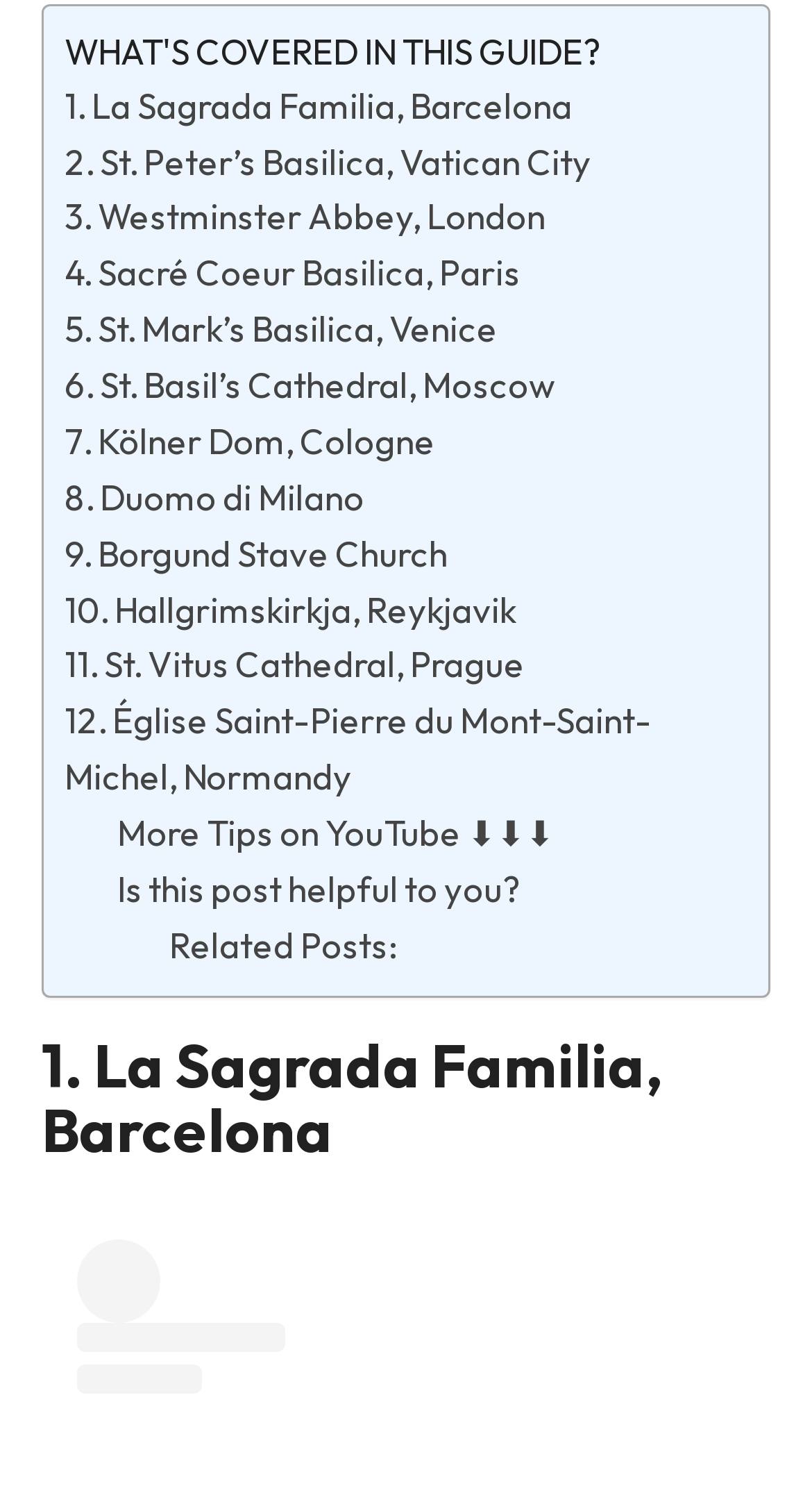Based on the element description 10. Hallgrimskirkja, Reykjavik, identify the bounding box coordinates for the UI element. The coordinates should be in the format (top-left x, top-left y, bottom-right x, bottom-right y) and within the 0 to 1 range.

[0.079, 0.395, 0.636, 0.424]